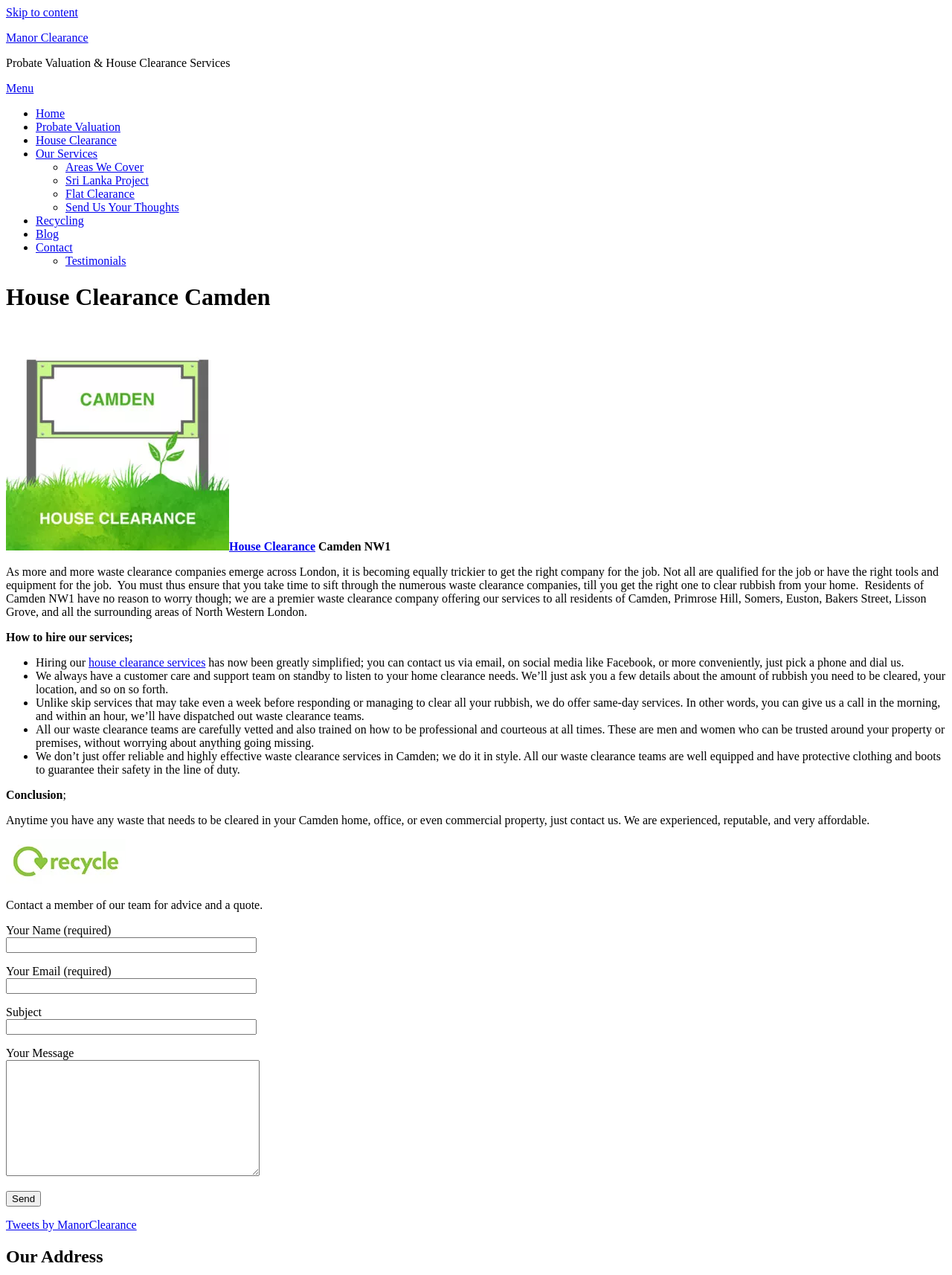Determine the webpage's heading and output its text content.

House Clearance Camden